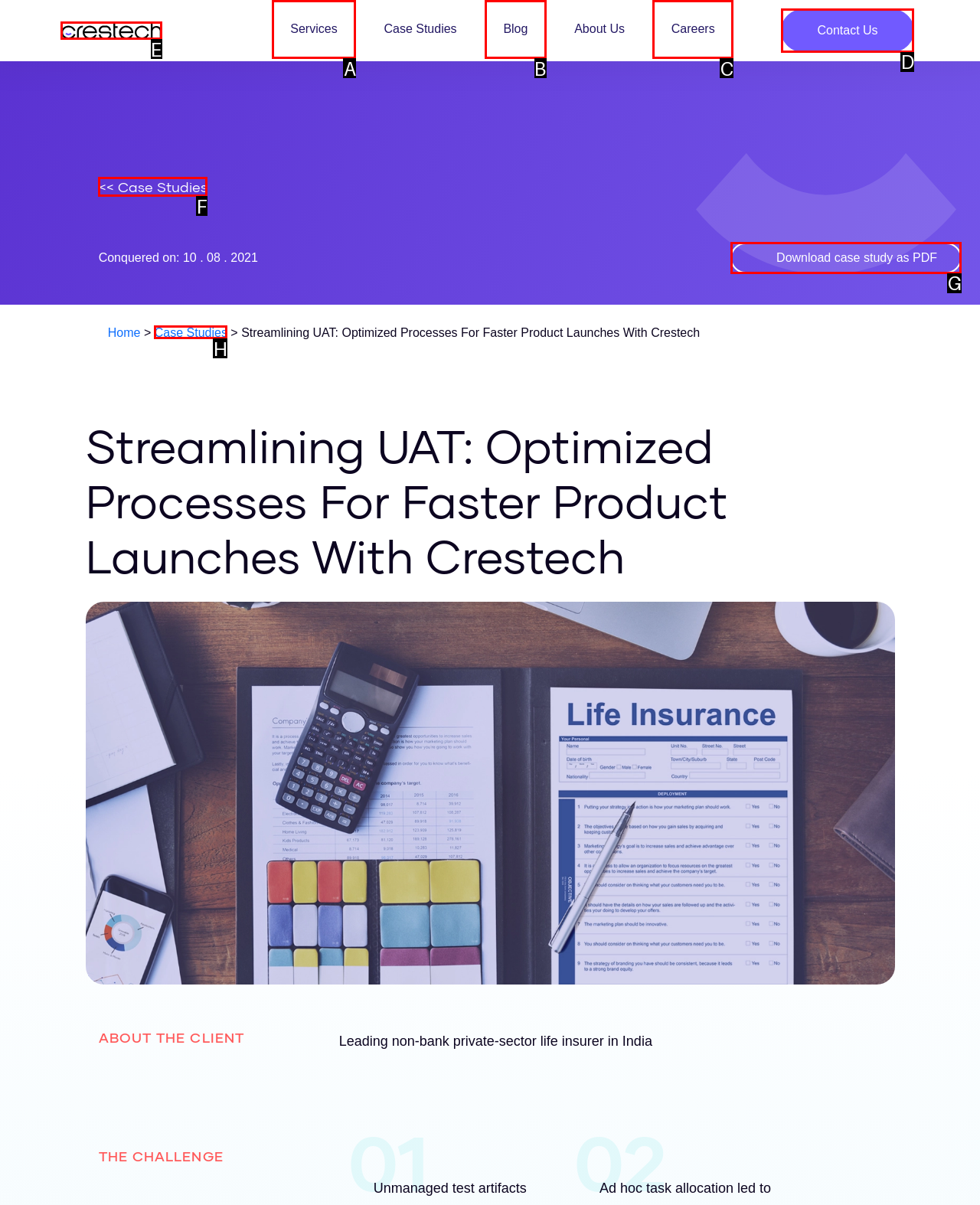Select the correct UI element to complete the task: Visit Crestech Software website
Please provide the letter of the chosen option.

E